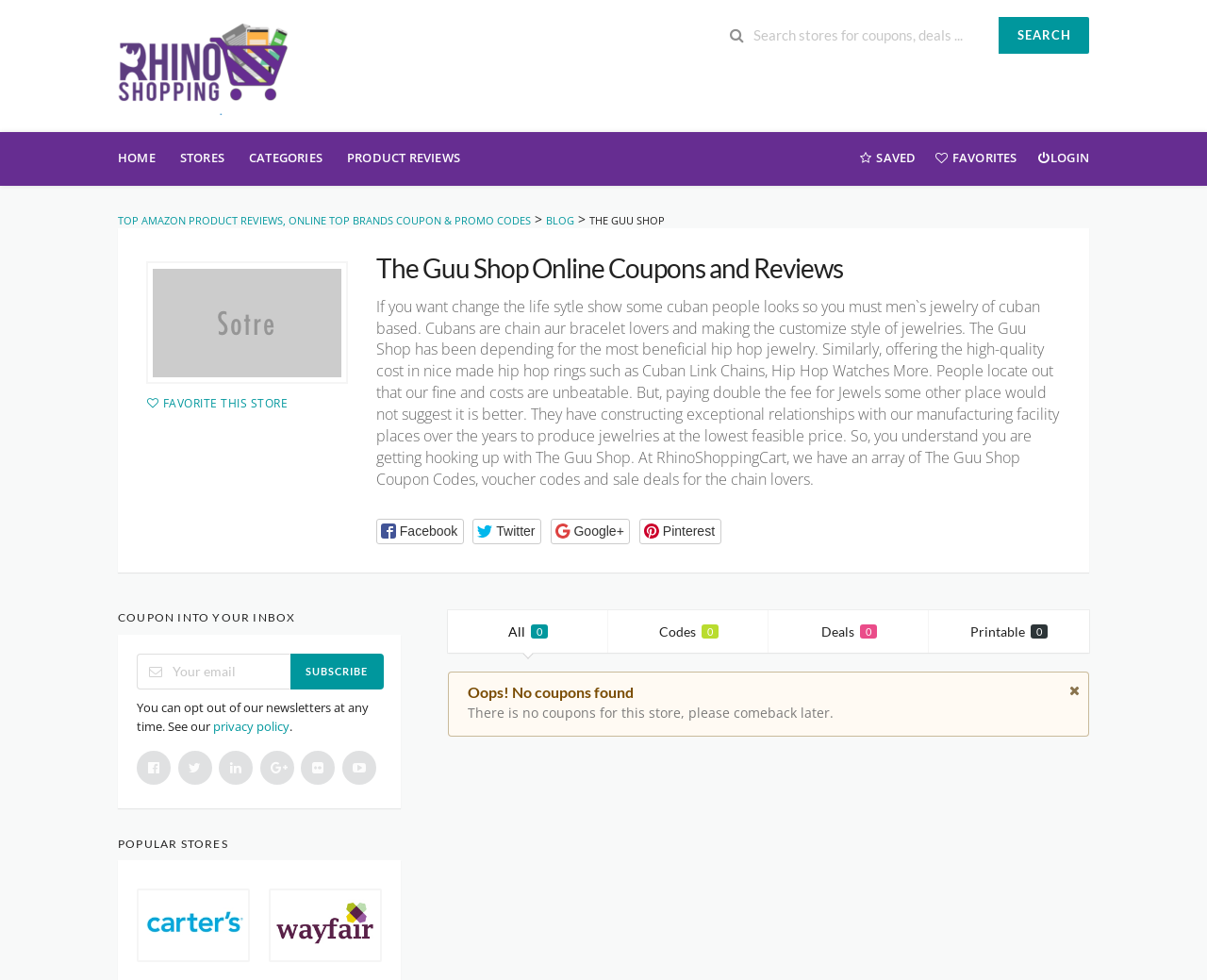What type of jewelry does The Guu Shop offer?
Please interpret the details in the image and answer the question thoroughly.

I found this information by reading the StaticText 'If you want change the life sytle show some cuban people looks so you must men`s jewelry of cuban based. ...offering the high-quality cost in nice made hip hop rings such as Cuban Link Chains, Hip Hop Watches More.' which suggests that The Guu Shop offers Cuban Link Chains and Hip Hop Watches.